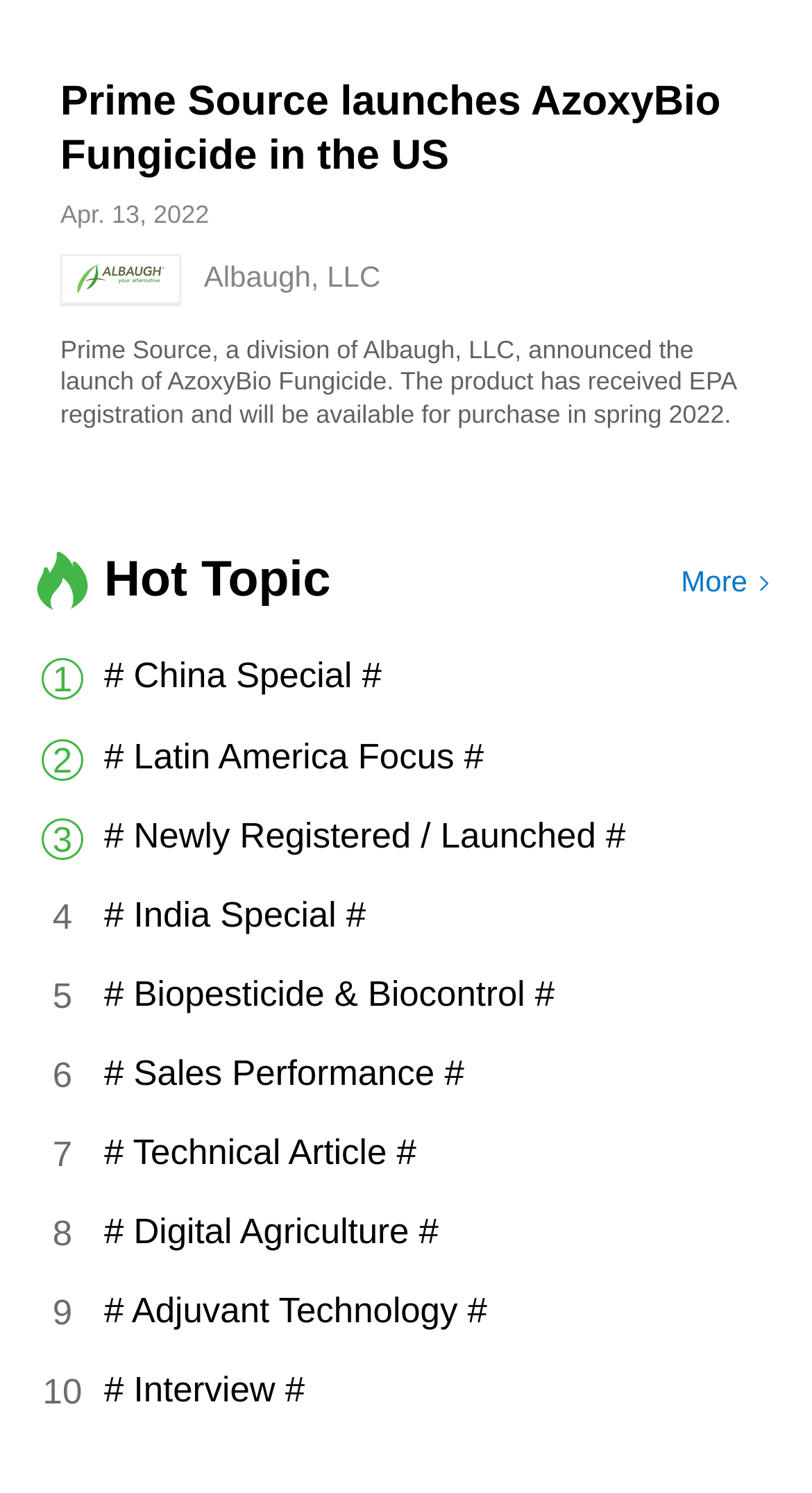Determine the bounding box for the HTML element described here: "More". The coordinates should be given as [left, top, right, bottom] with each number being a float between 0 and 1.

[0.839, 0.372, 0.962, 0.407]